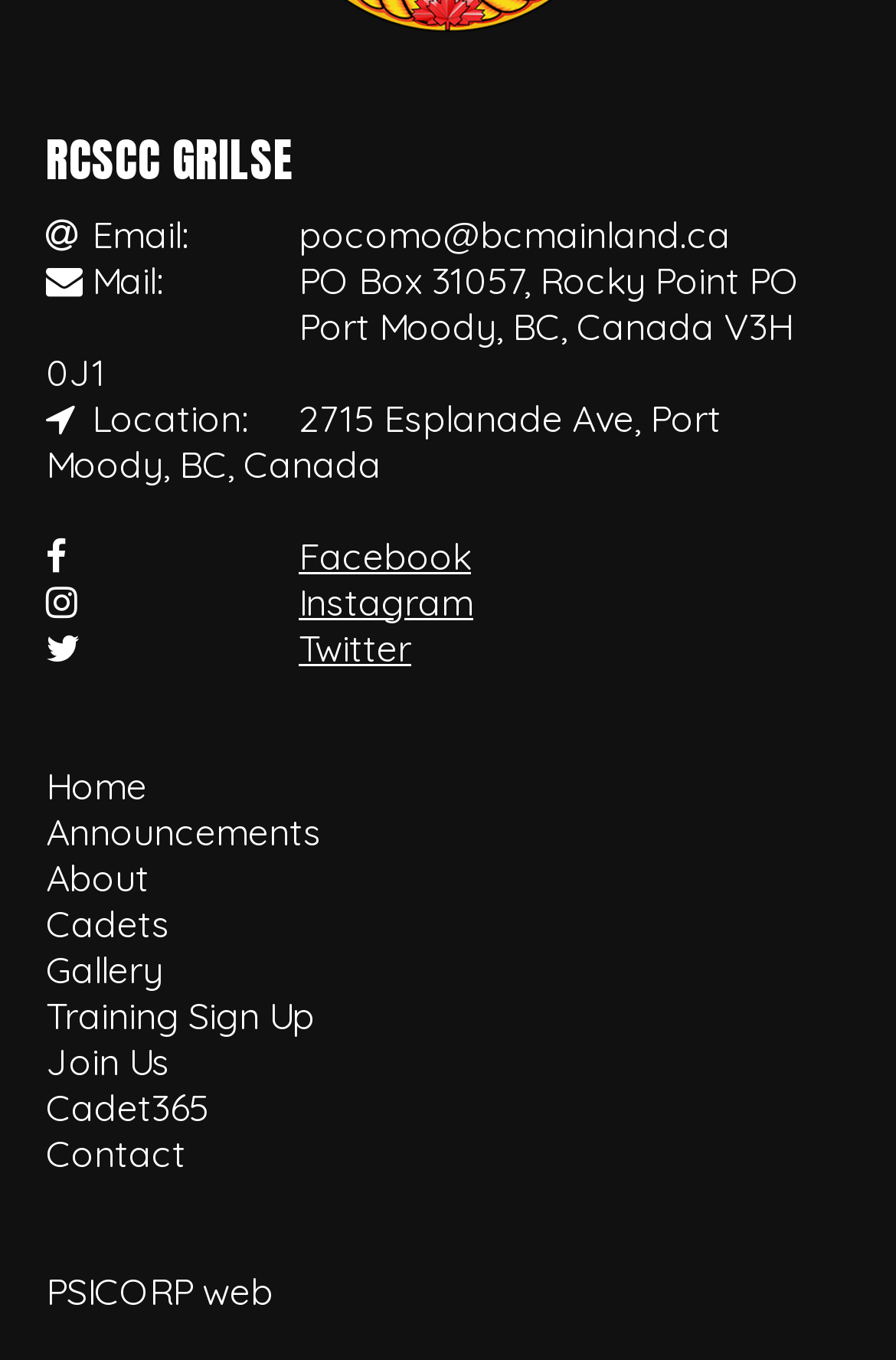What is the email address?
Can you offer a detailed and complete answer to this question?

I found the email address by looking at the 'Email:' label and the corresponding text next to it, which is 'pocomo@bcmainland.ca'.